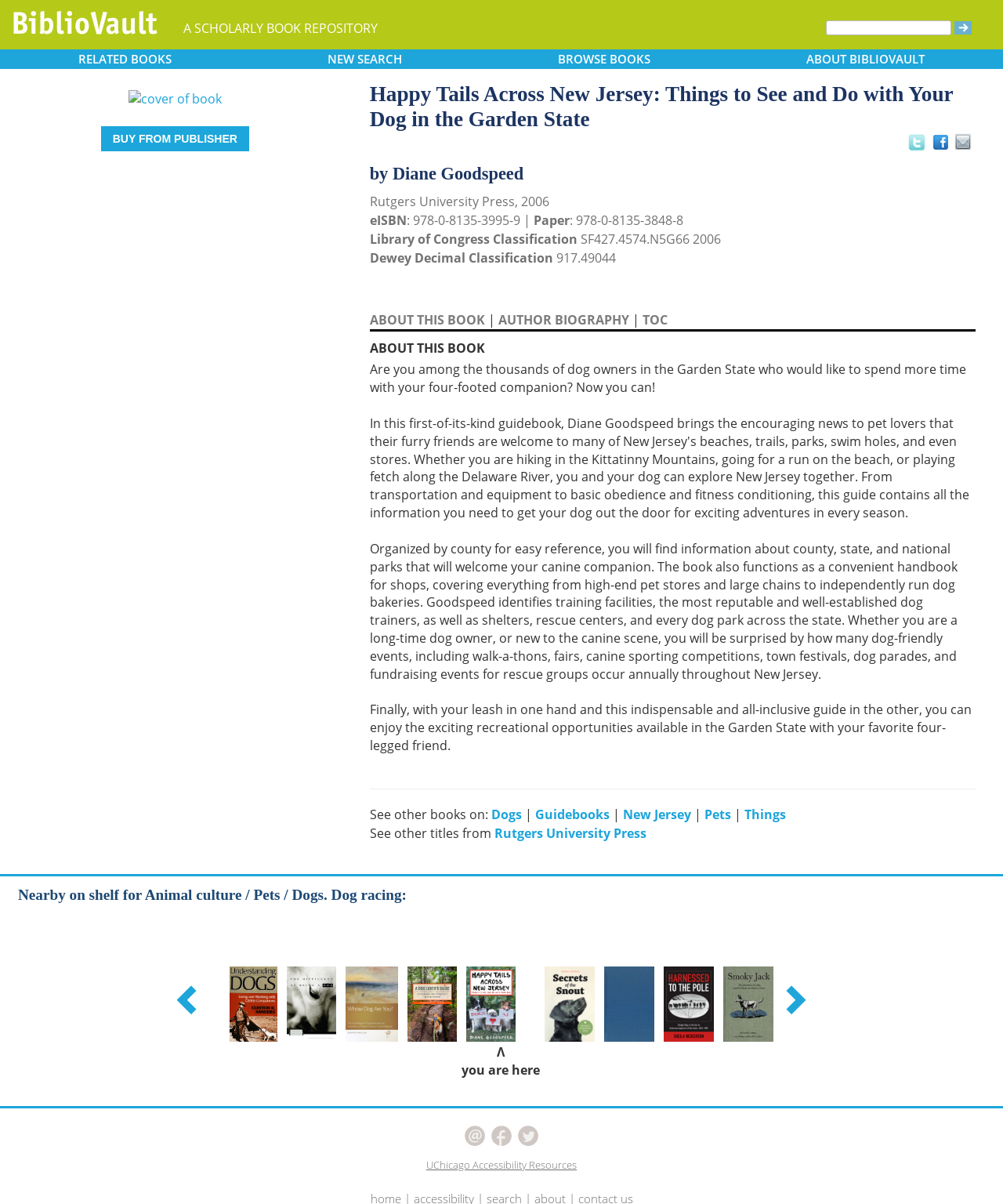What is the name of the publisher of this book?
Using the image, give a concise answer in the form of a single word or short phrase.

Rutgers University Press